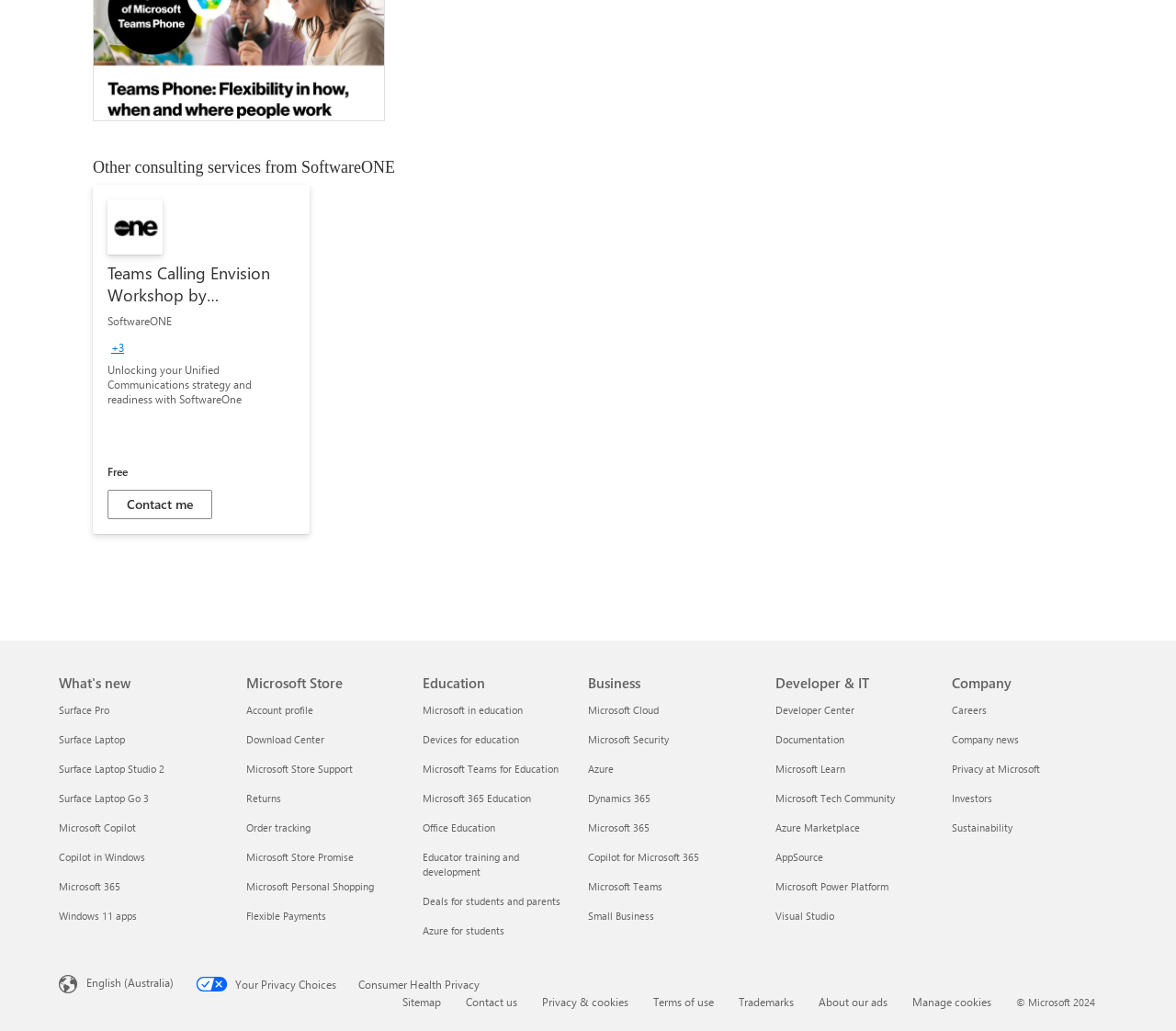What is the language currently set to?
Please use the image to provide a one-word or short phrase answer.

English (Australia)